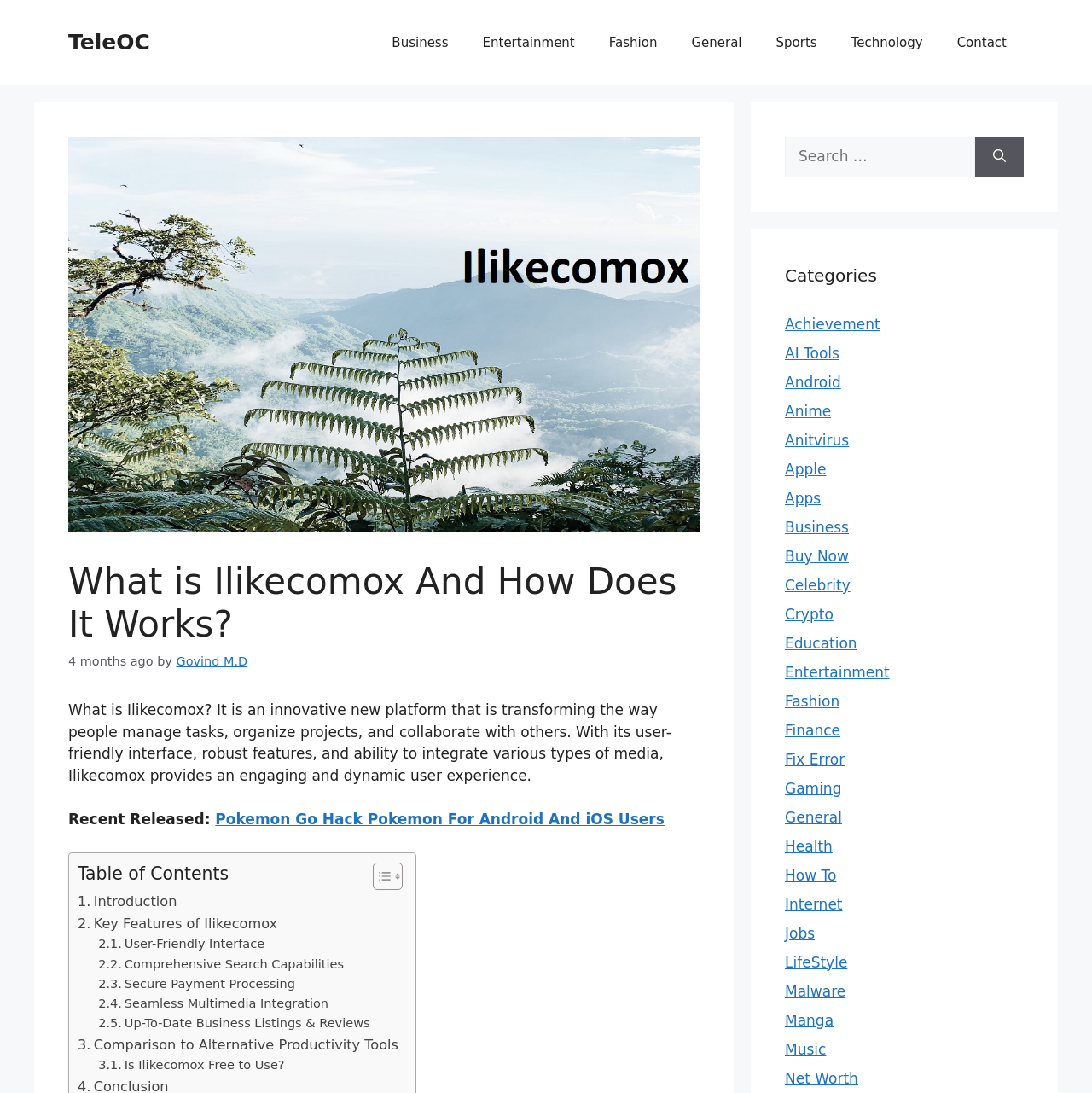Provide the bounding box coordinates for the area that should be clicked to complete the instruction: "Click on the 'Contact' link".

[0.861, 0.016, 0.938, 0.062]